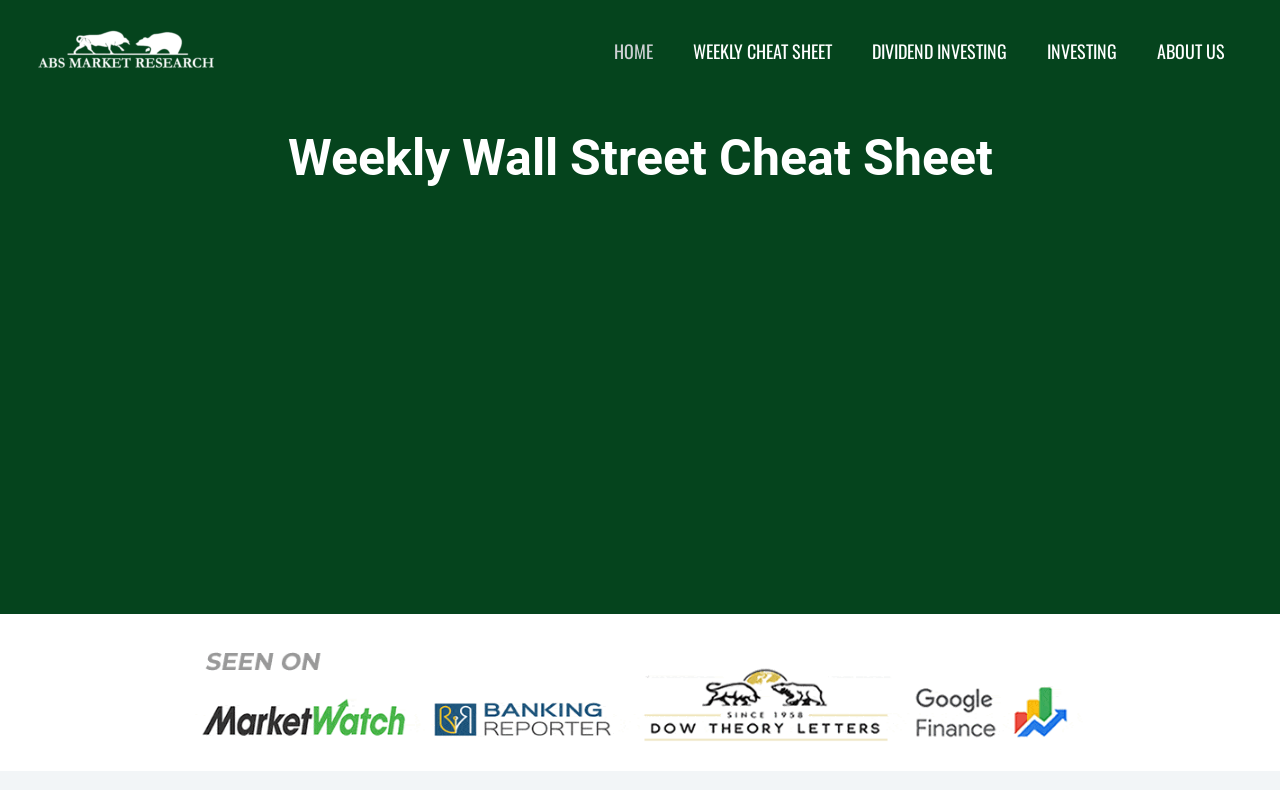How many textboxes are there on the webpage?
Based on the visual details in the image, please answer the question thoroughly.

There are two textboxes on the webpage, one labeled 'First Name' and the other labeled 'Your email', which are part of a form that allows users to input their information.